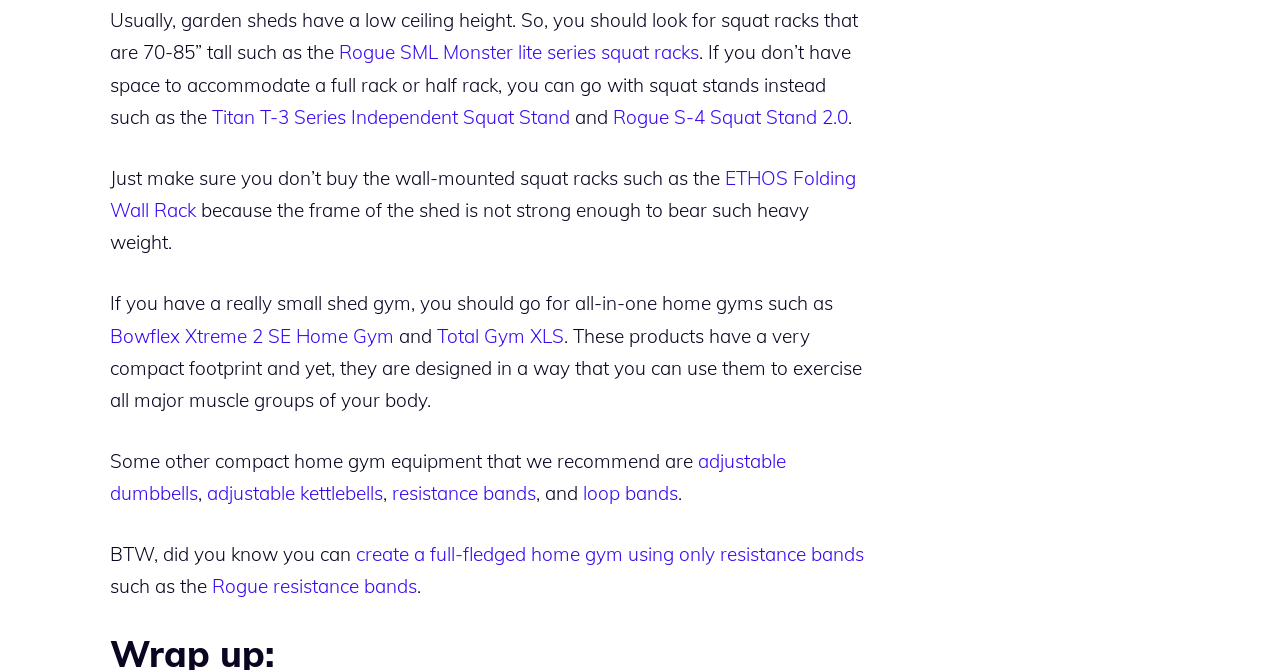Can you provide the bounding box coordinates for the element that should be clicked to implement the instruction: "Click on Rogue SML Monster lite series squat racks"?

[0.265, 0.06, 0.546, 0.096]